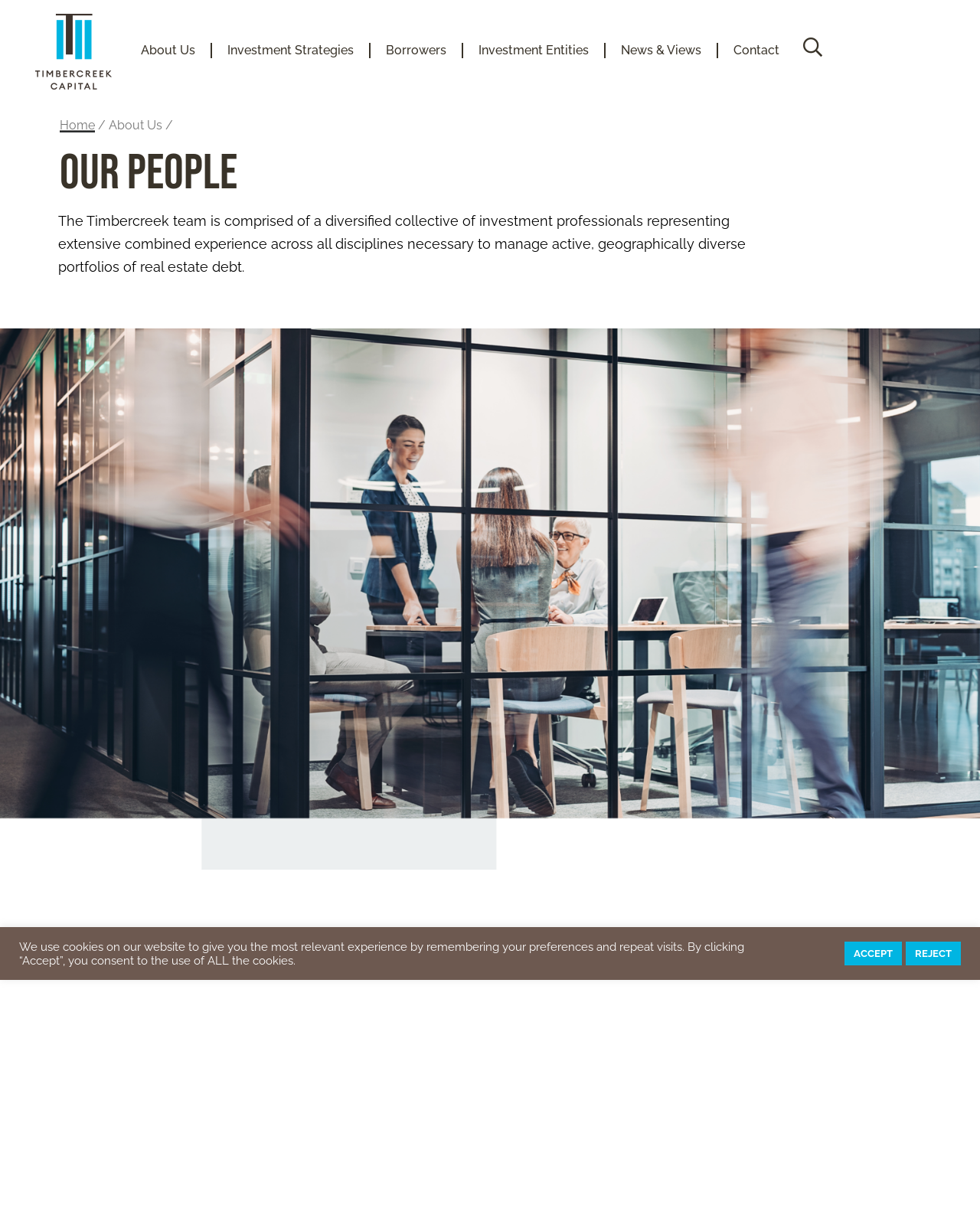Using the given element description, provide the bounding box coordinates (top-left x, top-left y, bottom-right x, bottom-right y) for the corresponding UI element in the screenshot: News & Views

[0.674, 0.04, 0.789, 0.055]